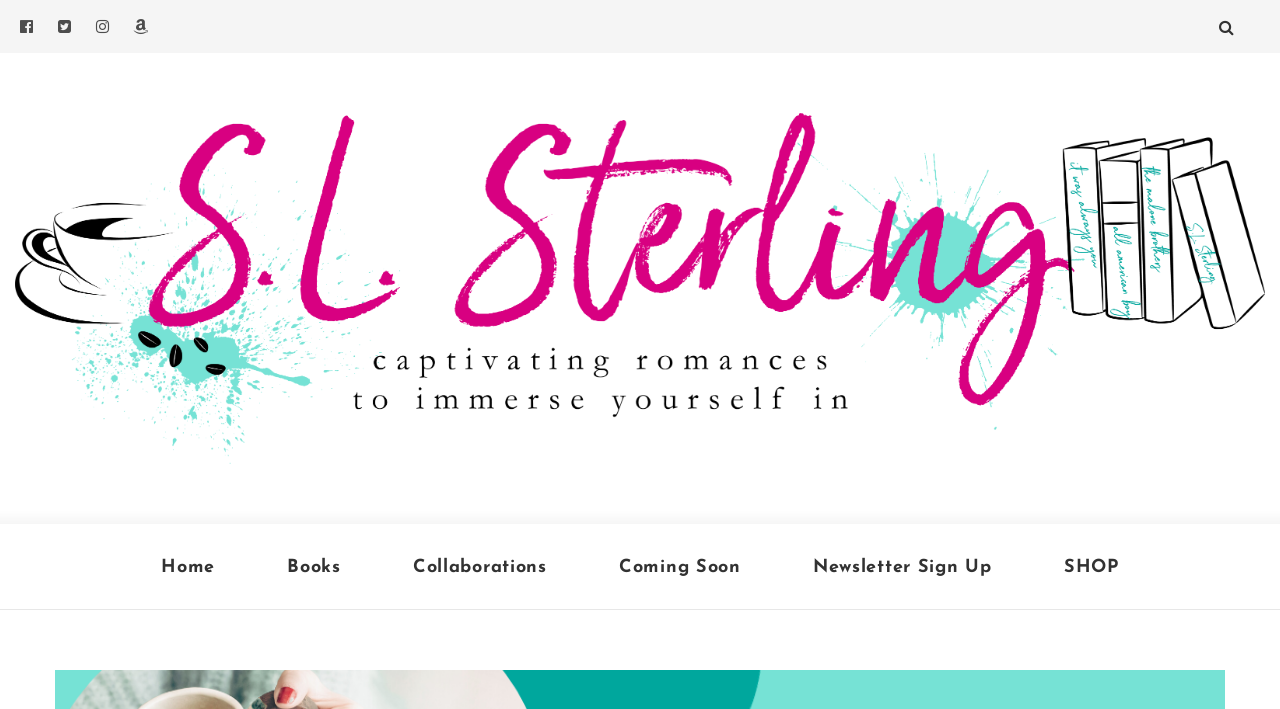Create an elaborate caption that covers all aspects of the webpage.

The webpage is titled "Illegal Affairs" and has a navigation menu at the top with five icons, each representing a different function, from left to right: a bell, a compass, a chart, a phone, and a question mark. 

Below the icons, there is a prominent horizontal link spanning almost the entire width of the page, with no text description. 

At the bottom of the page, there is a horizontal menu with six links: "Home", "Books", "Collaborations", "Coming Soon", "Newsletter Sign Up", and "SHOP", arranged from left to right. The "Home" link is positioned at the left edge of the page, while the "SHOP" link is at the right edge.